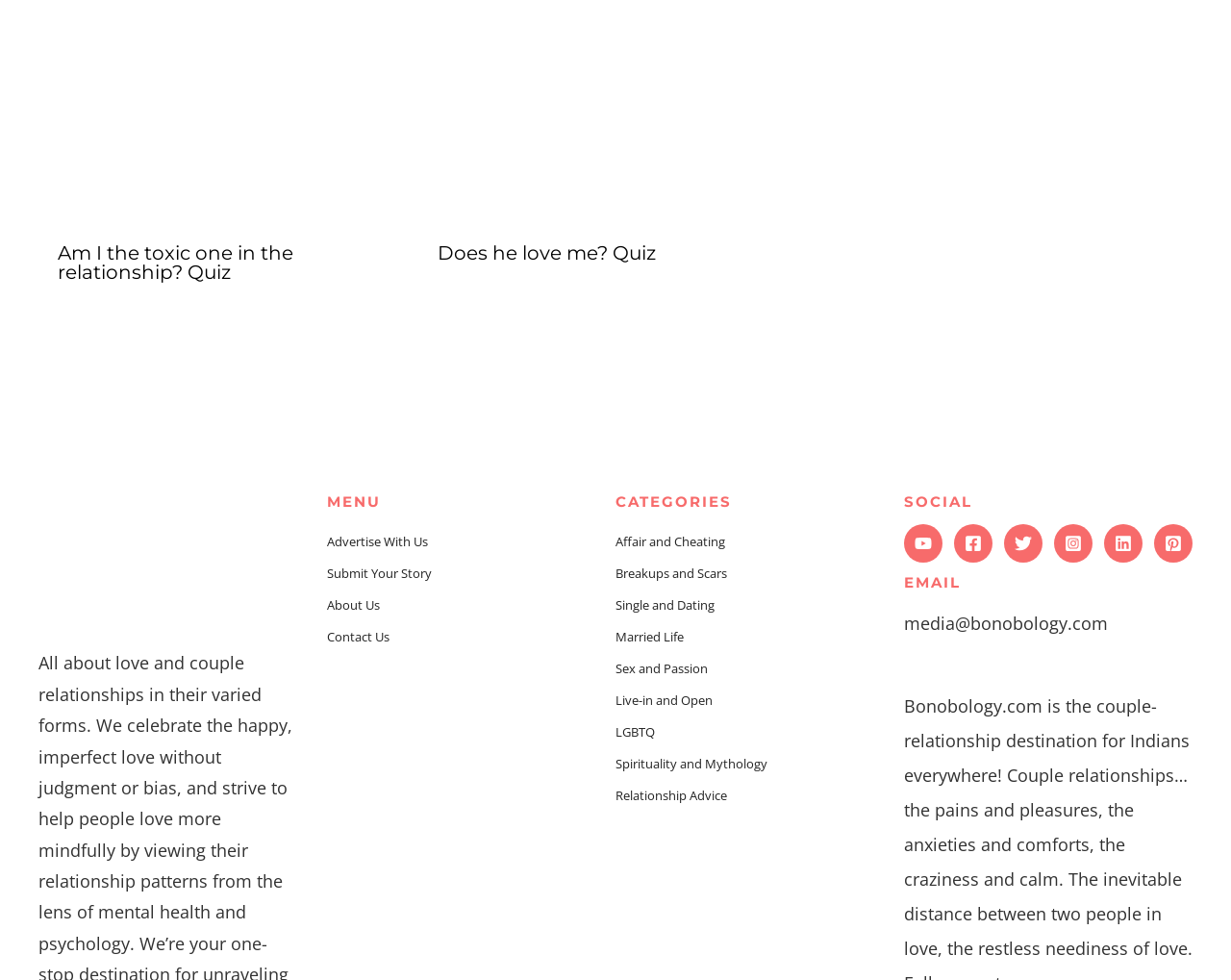Determine the bounding box coordinates for the region that must be clicked to execute the following instruction: "Take the Does he love me quiz".

[0.355, 0.114, 0.645, 0.138]